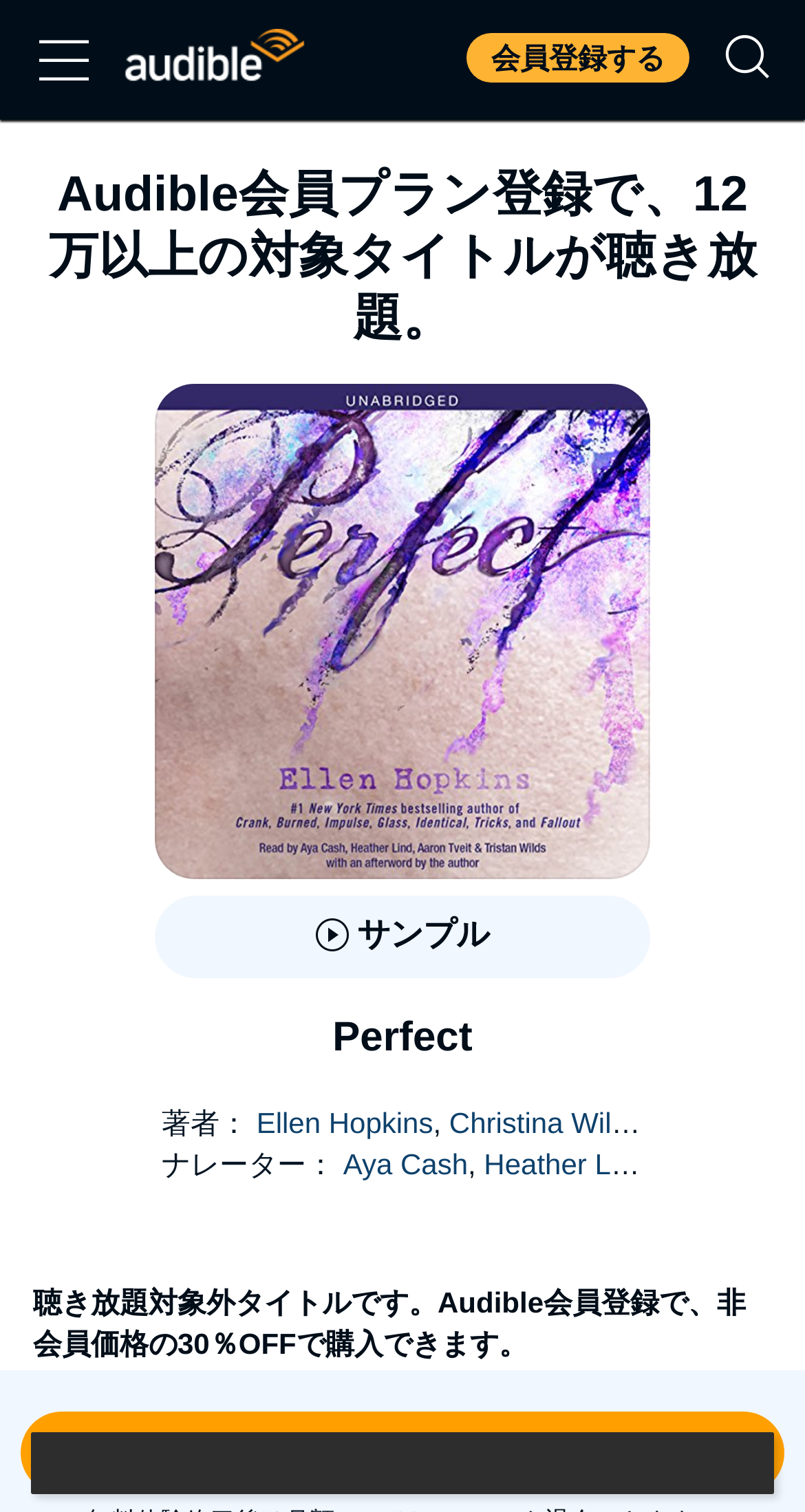Find the bounding box coordinates for the UI element whose description is: "Aya Cash". The coordinates should be four float numbers between 0 and 1, in the format [left, top, right, bottom].

[0.426, 0.759, 0.581, 0.781]